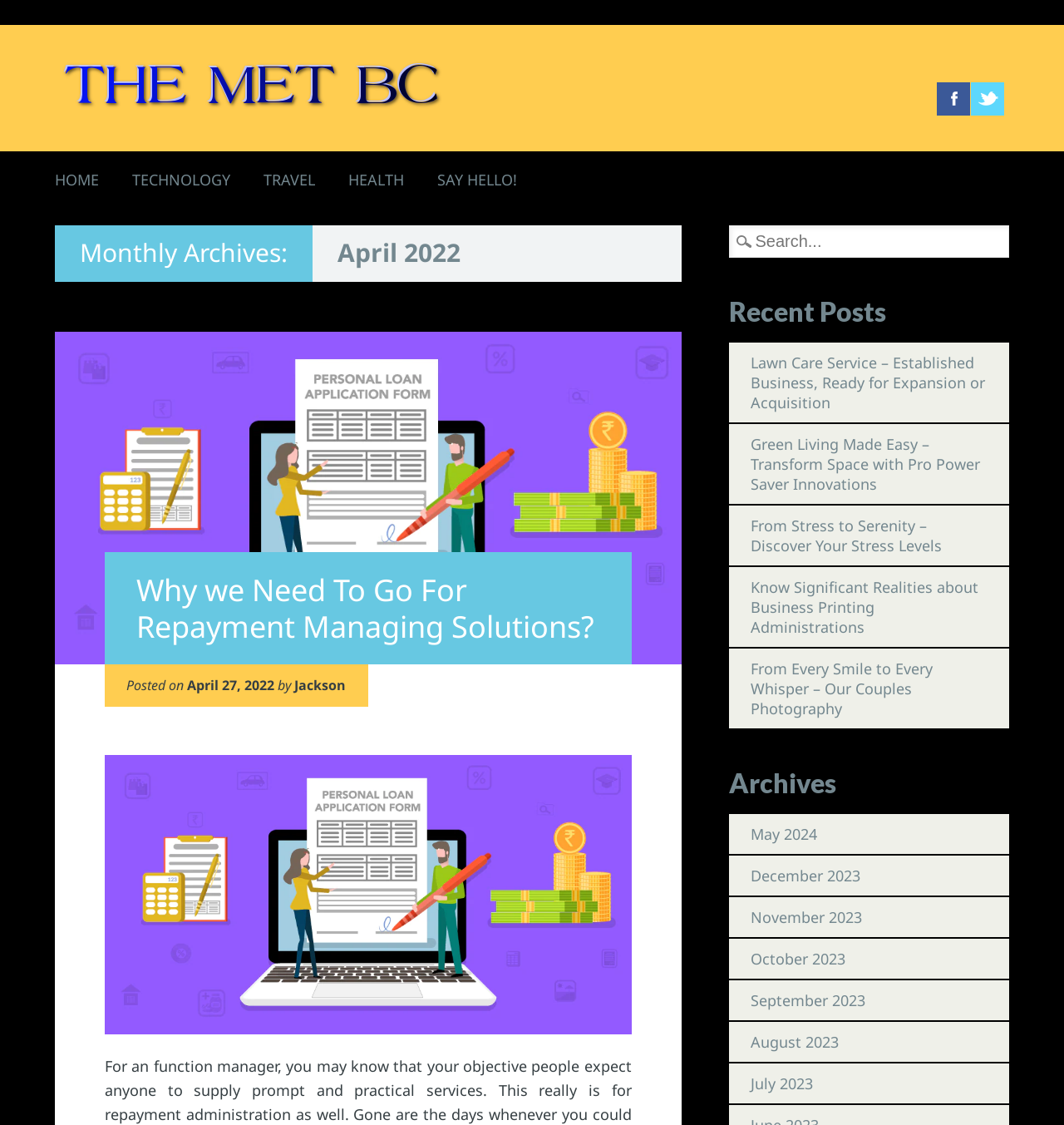Based on the element description "December 2023", predict the bounding box coordinates of the UI element.

[0.706, 0.77, 0.809, 0.787]